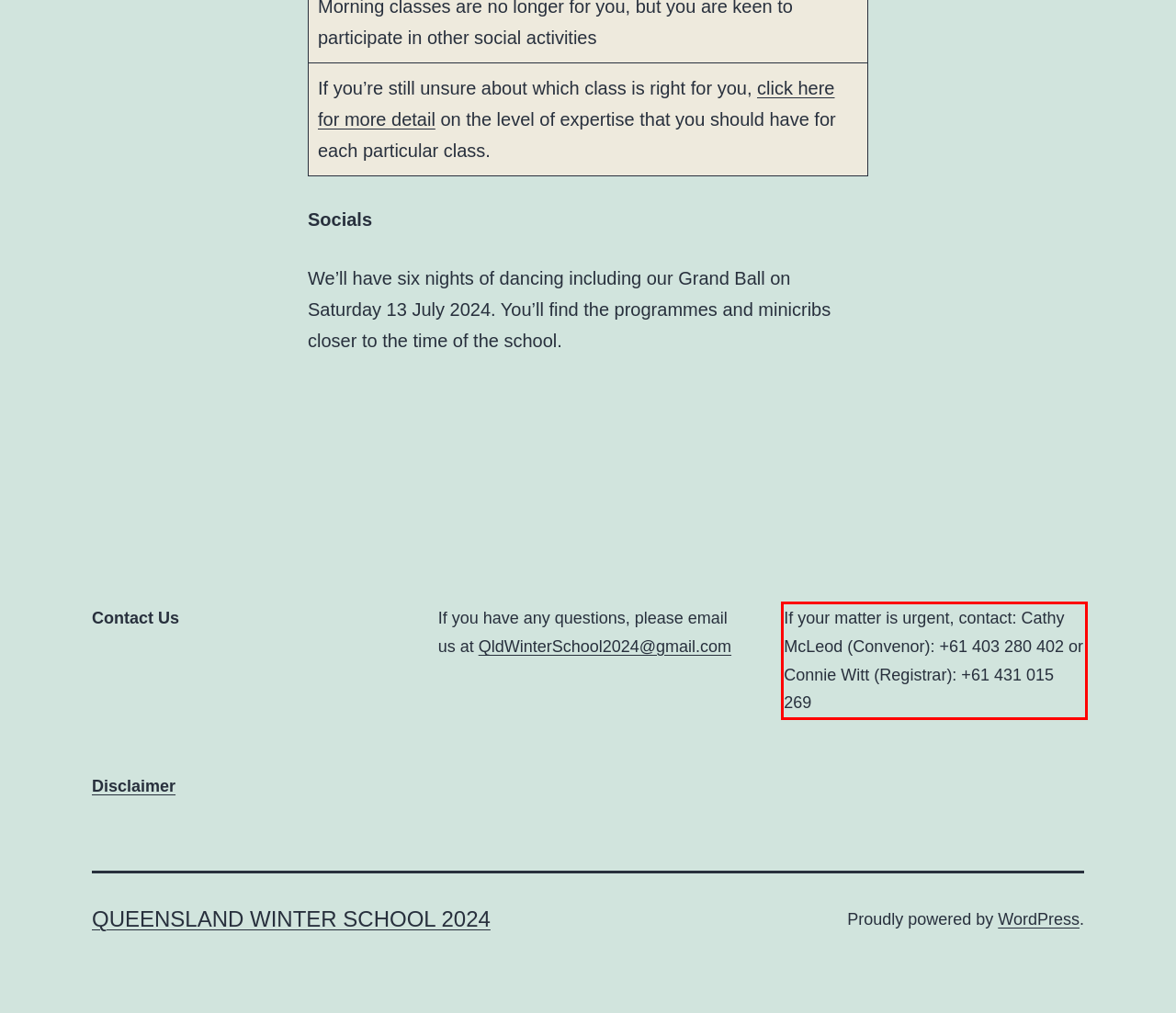In the given screenshot, locate the red bounding box and extract the text content from within it.

If your matter is urgent, contact: Cathy McLeod (Convenor): +61 403 280 402 or Connie Witt (Registrar): +61 431 015 269